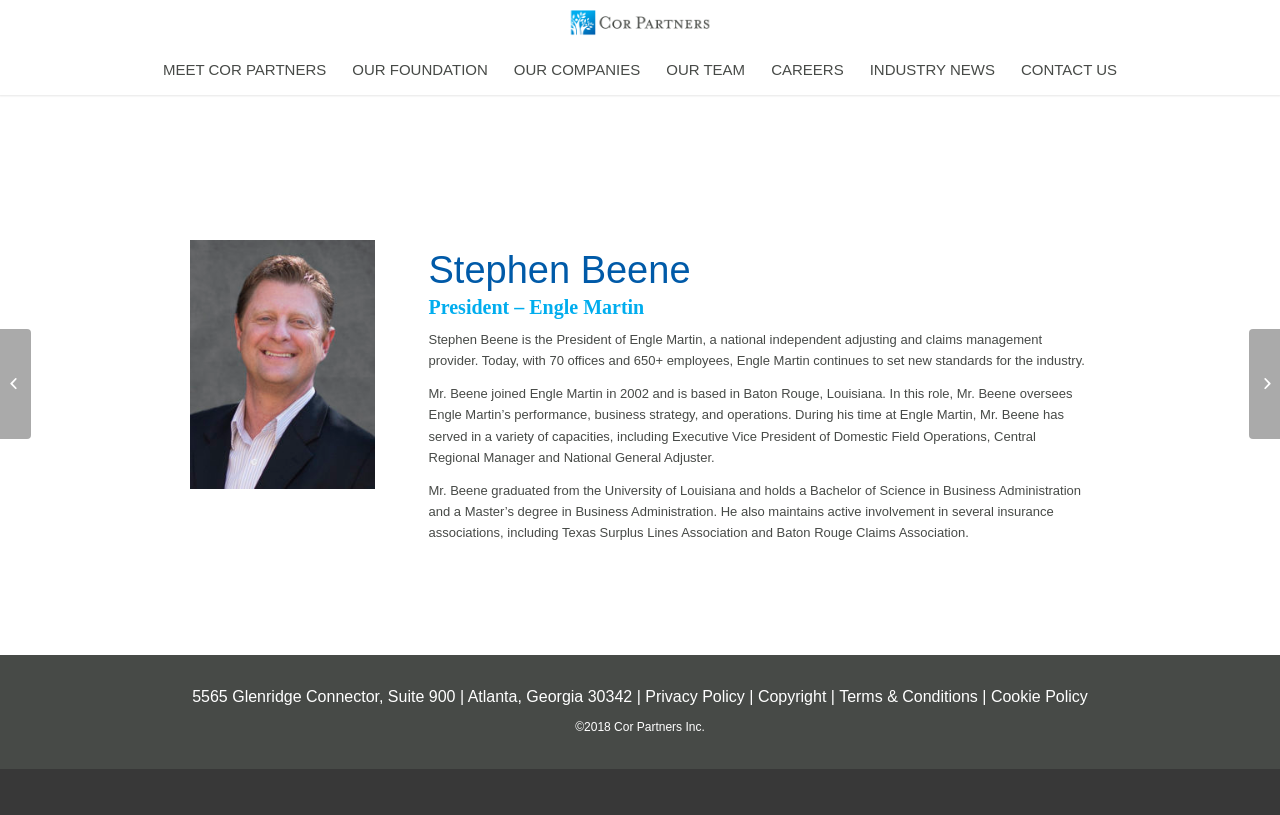Find the bounding box coordinates of the element you need to click on to perform this action: 'Read the privacy policy'. The coordinates should be represented by four float values between 0 and 1, in the format [left, top, right, bottom].

[0.504, 0.844, 0.582, 0.865]